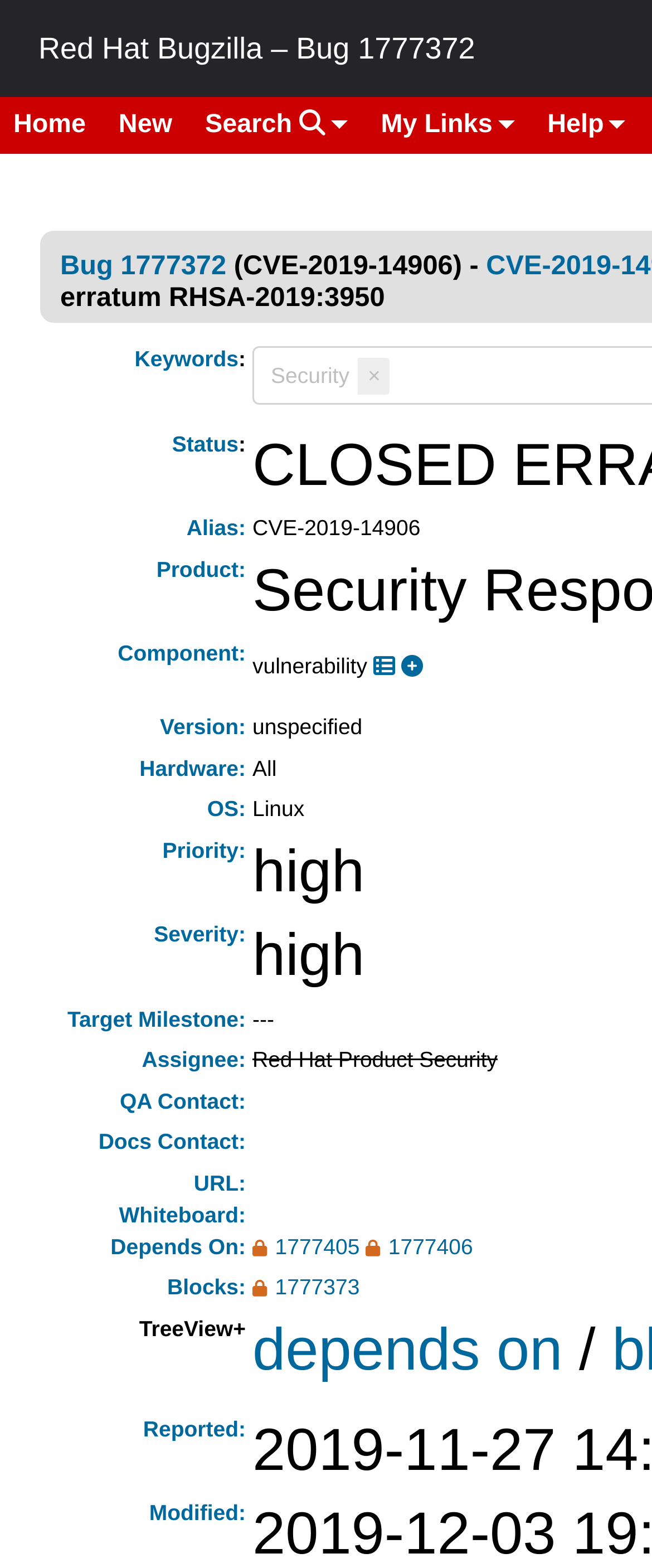What is the CVE ID?
Please utilize the information in the image to give a detailed response to the question.

The CVE ID is mentioned in the title of the webpage, specifically in the text 'CVE-2019-14906 SDL: CVE-2019-13616 not fixed in Red Hat Enterprise Linux 7 erratum RHSA-2019:3950'.